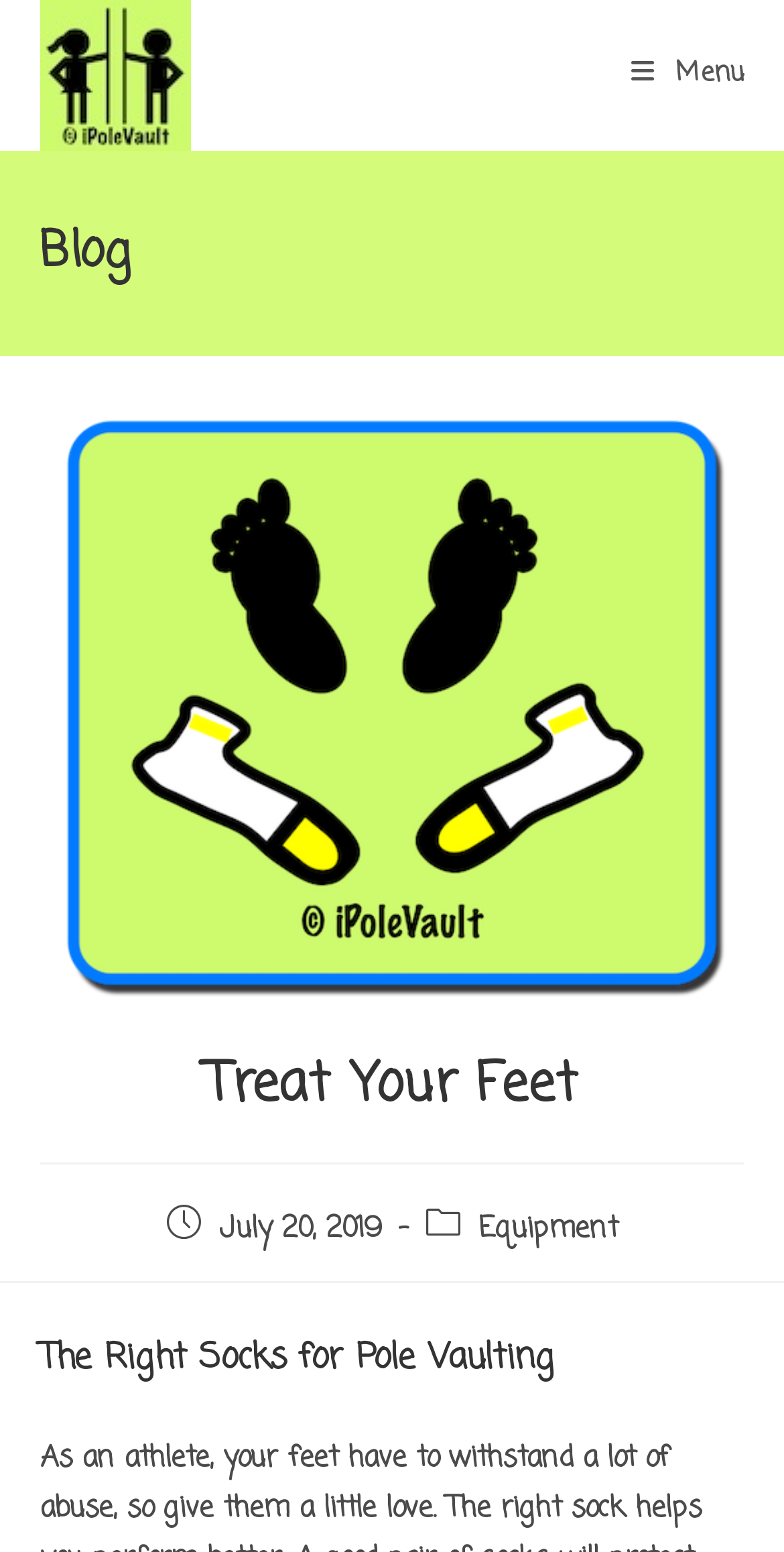Summarize the webpage in an elaborate manner.

The webpage is about pole vaulting, specifically providing tools and insights for tracking and managing performance data. At the top left, there is a logo or icon with the text "Tools for Better Pole Vaulting" and an image with the same description. On the top right, there is a "Mobile Menu" link.

Below the top section, there is a header with a "Blog" heading, followed by a large image that spans almost the entire width of the page, with the text "You are currently viewing Treat Your Feet". 

Further down, there is another header with the title "Treat Your Feet". Below this, there are several lines of text, including "Post published:", "July 20, 2019", "Post category:", and a link to "Equipment". 

Finally, at the bottom of the page, there is a heading that reads "The Right Socks for Pole Vaulting", followed by a short sentence starting with "As".